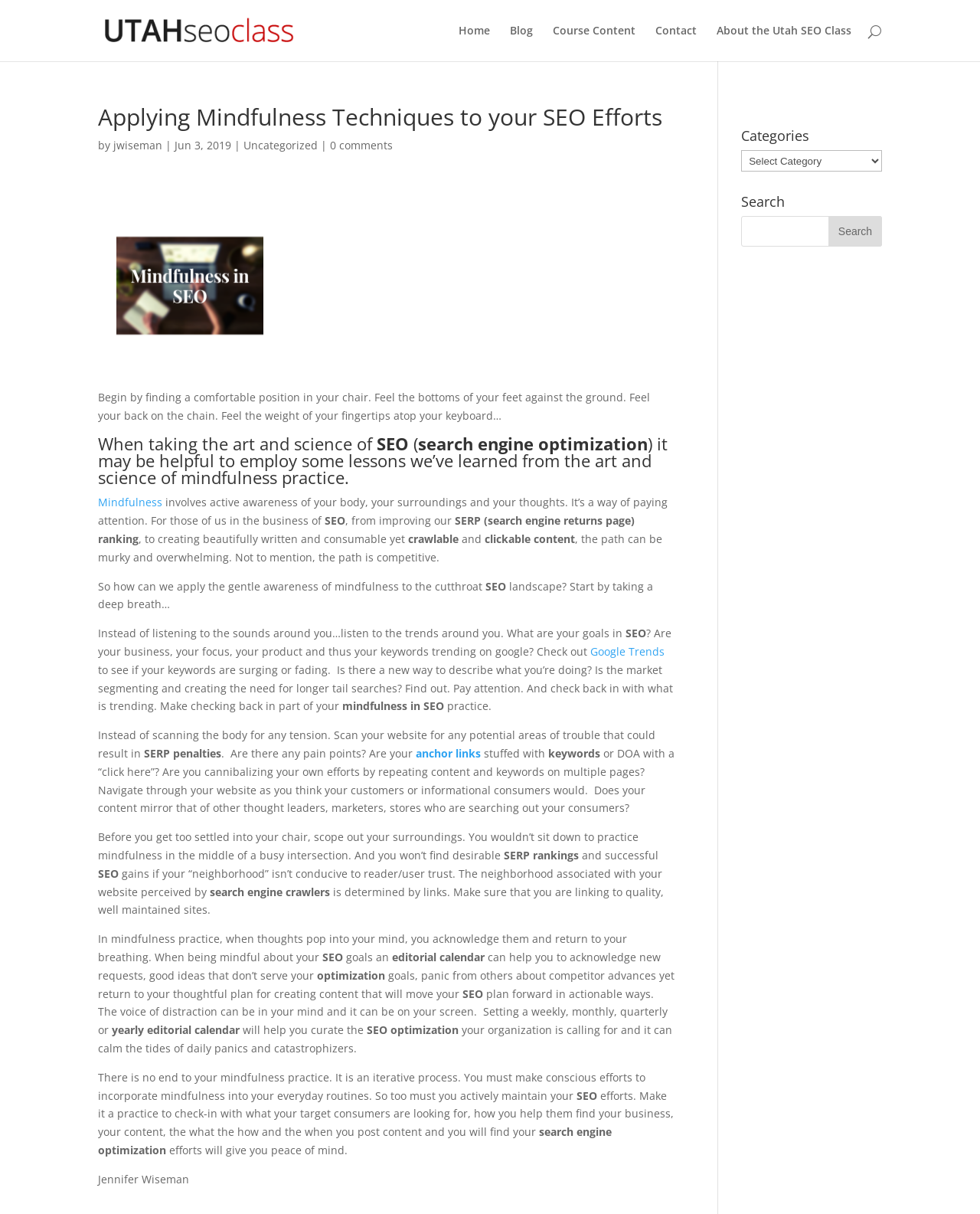Identify and extract the main heading of the webpage.

Applying Mindfulness Techniques to your SEO Efforts